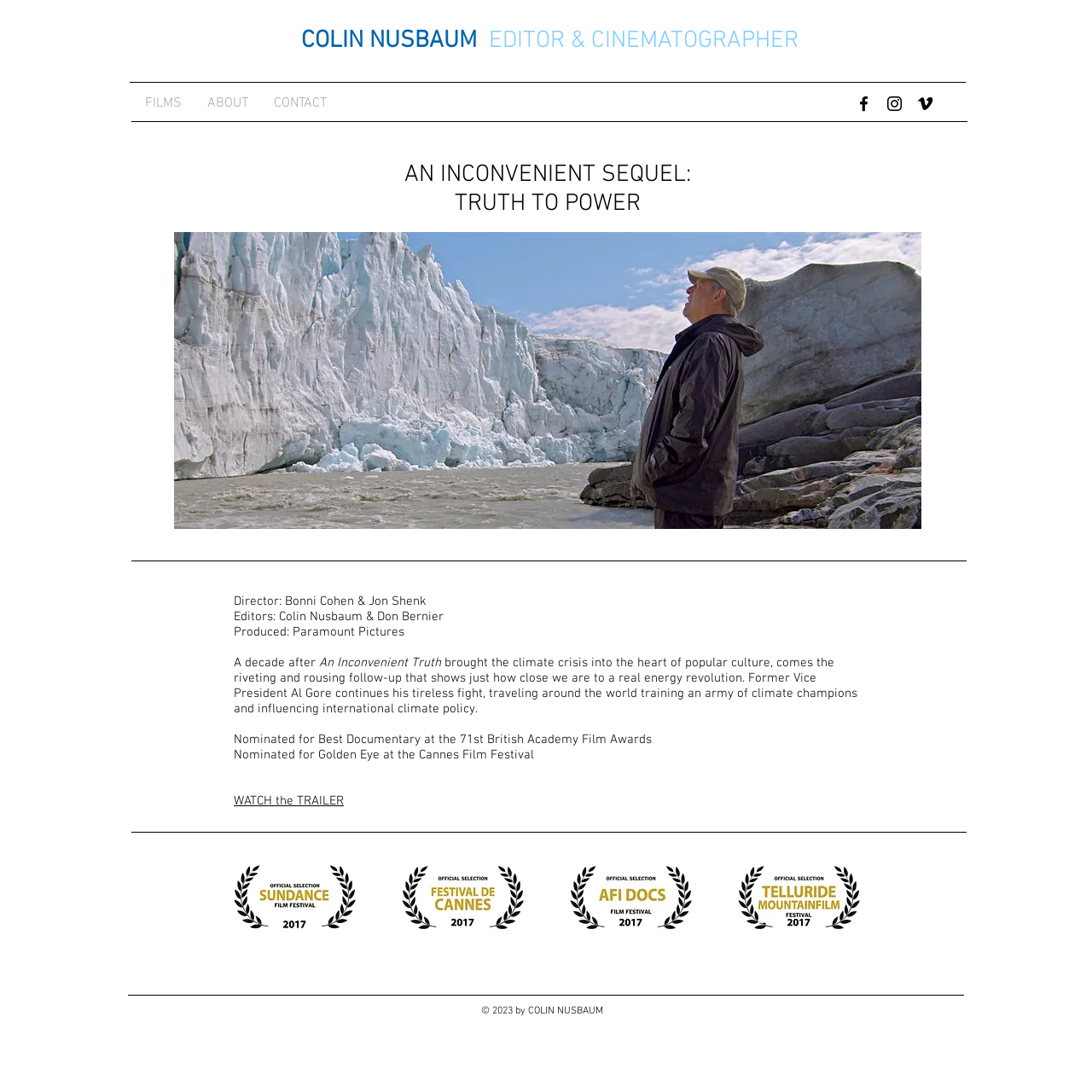Point out the bounding box coordinates of the section to click in order to follow this instruction: "Click on FILMS".

[0.121, 0.084, 0.178, 0.106]